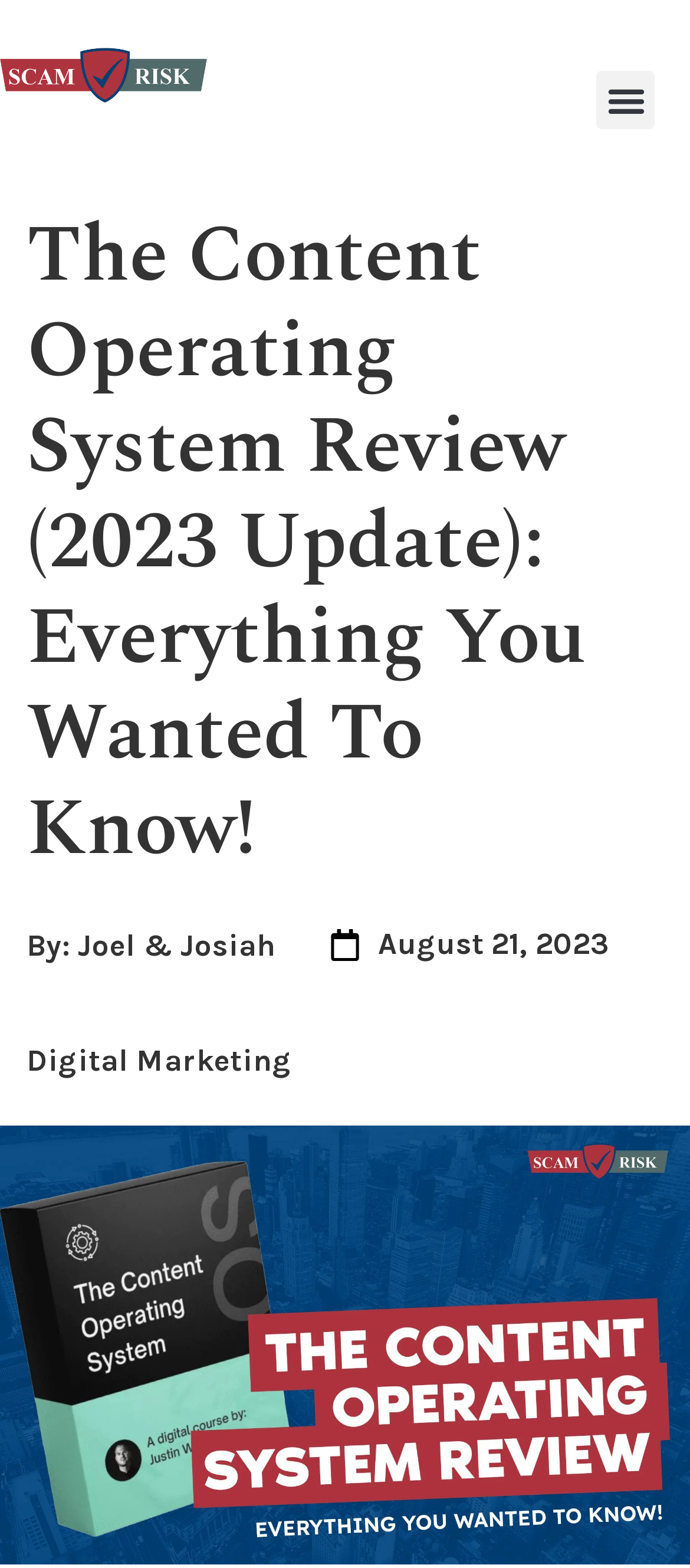Give an extensive and precise description of the webpage.

The webpage is a review of "The Content Operating System" with a focus on its legitimacy and potential for making money through content writing. At the top left of the page, there is a link labeled "scamrisk" accompanied by a small image. On the top right, a "Menu Toggle" button is located. 

The main content of the page is headed by a title "The Content Operating System Review (2023 Update): Everything You Wanted To Know!" which spans almost the entire width of the page. Below the title, the authors' names "Joel & Josiah" are credited, followed by the publication date "August 21, 2023" on the right side. 

A link to "Digital Marketing" is placed below the authors' names. The review content is not explicitly mentioned, but it is likely to be a detailed analysis of the course, given the title and the context.